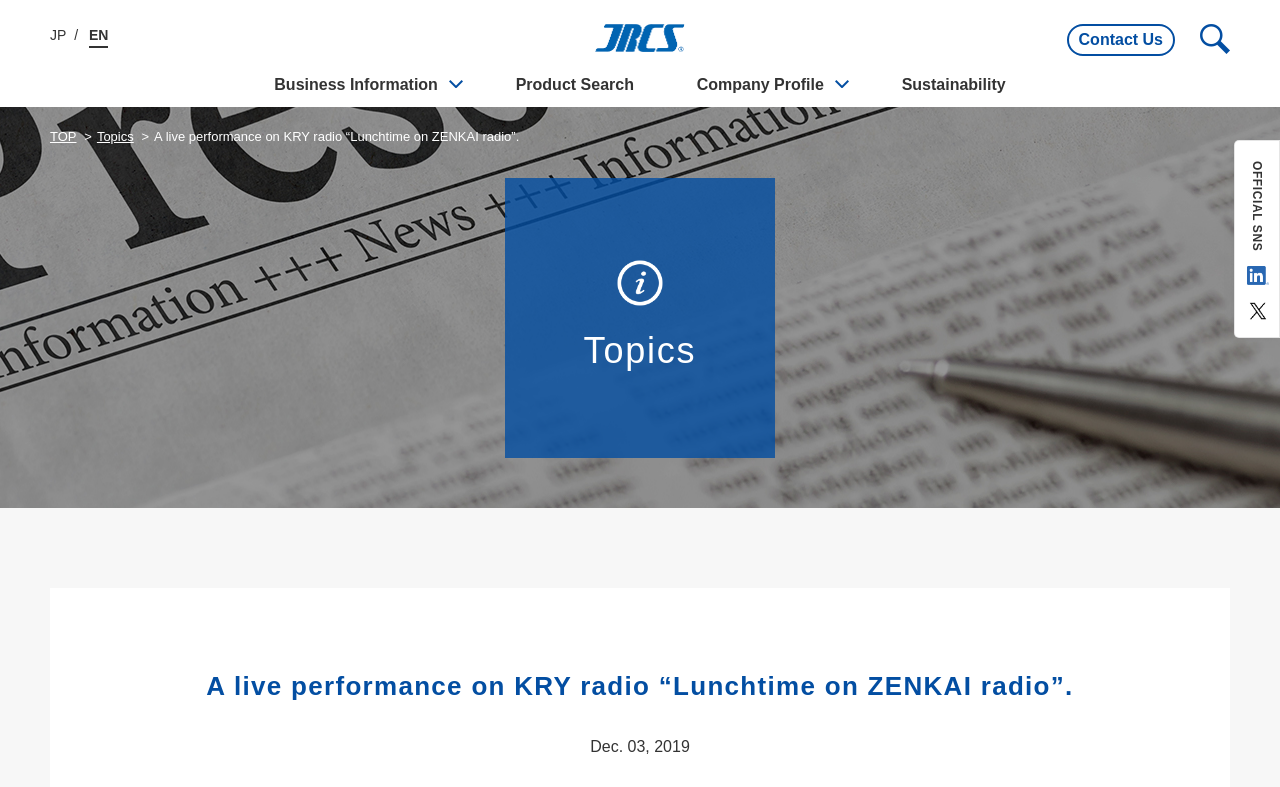Please provide a comprehensive response to the question based on the details in the image: What is the name of the radio program?

The name of the radio program can be found at the top of the webpage, where it says 'A live performance on KRY radio “Lunchtime on ZENKAI radio”.'